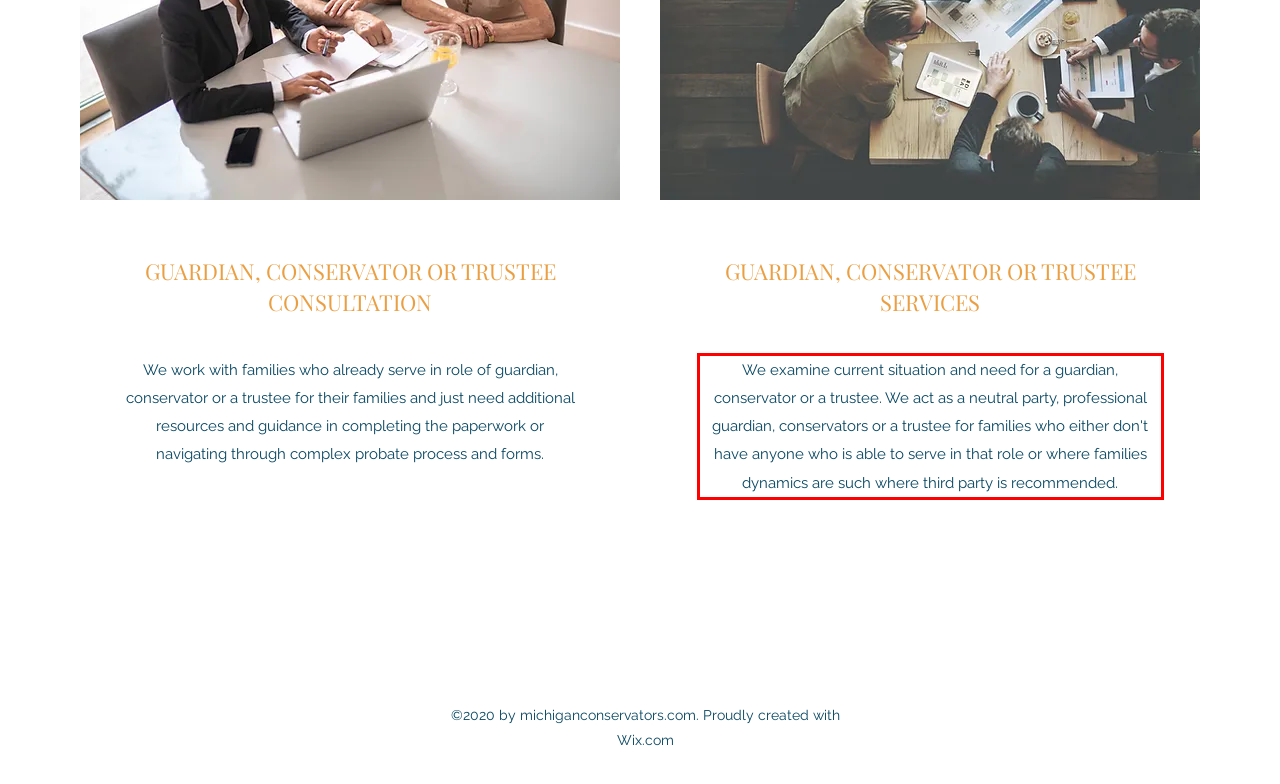There is a screenshot of a webpage with a red bounding box around a UI element. Please use OCR to extract the text within the red bounding box.

We examine current situation and need for a guardian, conservator or a trustee. We act as a neutral party, professional guardian, conservators or a trustee for families who either don't have anyone who is able to serve in that role or where families dynamics are such where third party is recommended.